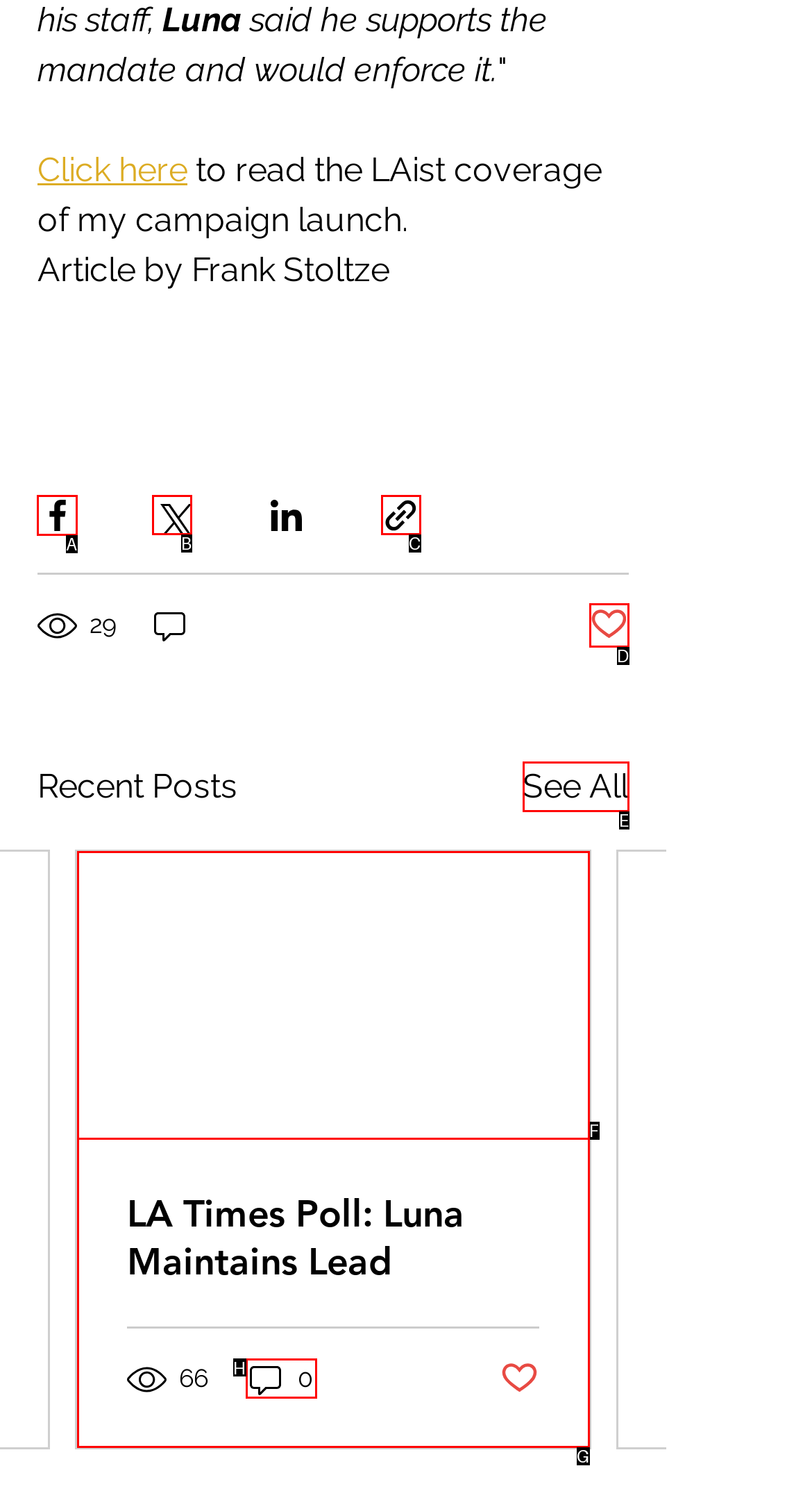Please indicate which option's letter corresponds to the task: Share via Facebook by examining the highlighted elements in the screenshot.

A